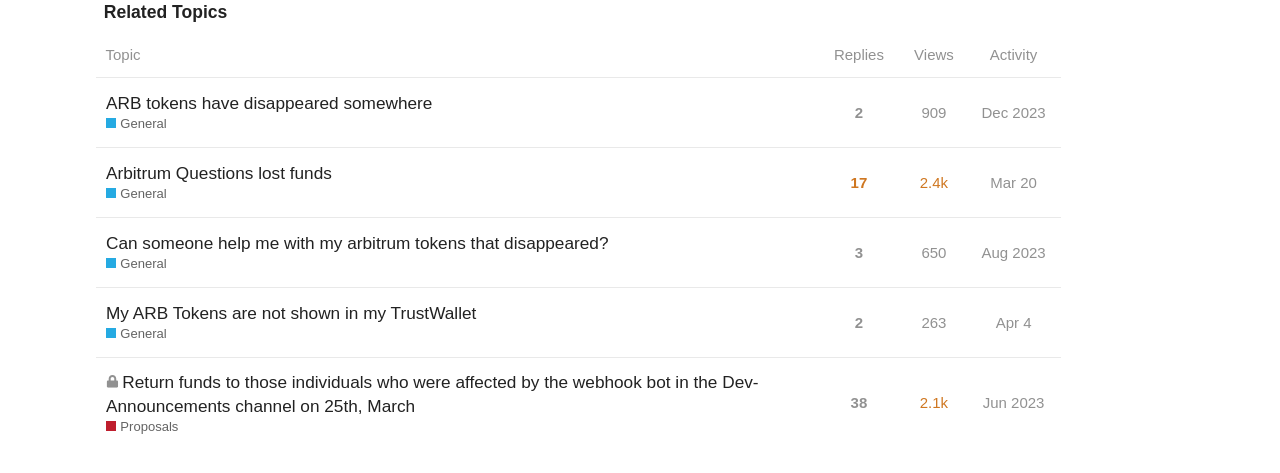Using the format (top-left x, top-left y, bottom-right x, bottom-right y), and given the element description, identify the bounding box coordinates within the screenshot: 17

[0.661, 0.338, 0.681, 0.433]